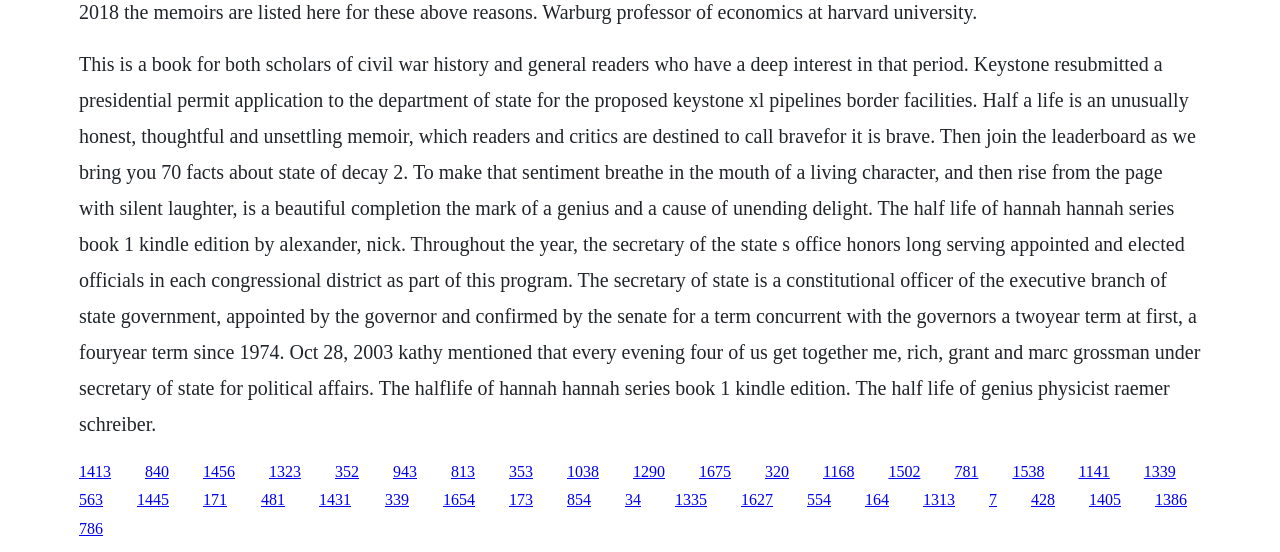Determine the bounding box coordinates of the region to click in order to accomplish the following instruction: "Explore the Half Life of Genius Physicist Raemer Schreiber". Provide the coordinates as four float numbers between 0 and 1, specifically [left, top, right, bottom].

[0.495, 0.838, 0.52, 0.869]